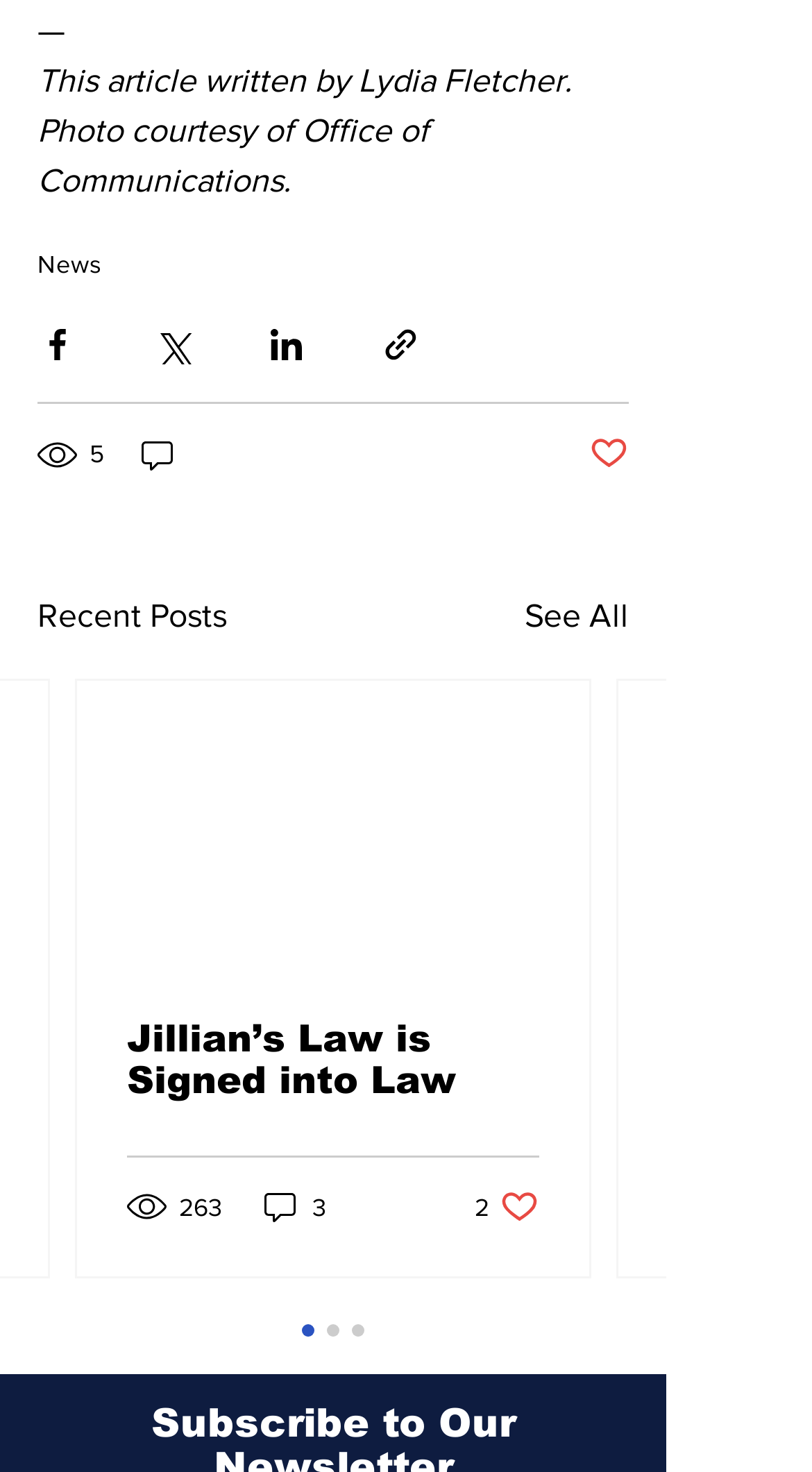Indicate the bounding box coordinates of the clickable region to achieve the following instruction: "Share the article via Facebook."

[0.046, 0.22, 0.095, 0.247]